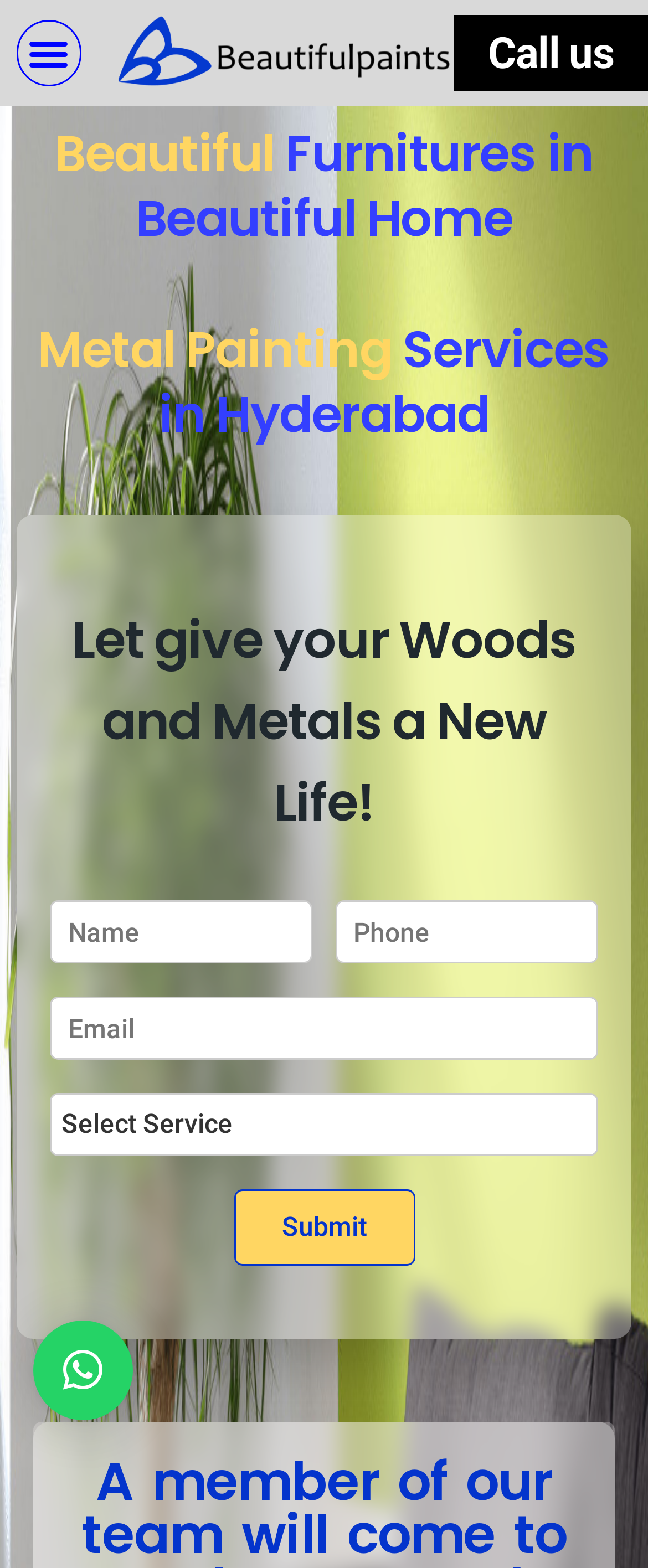Using the provided element description: "×", identify the bounding box coordinates. The coordinates should be four floats between 0 and 1 in the order [left, top, right, bottom].

[0.051, 0.842, 0.205, 0.906]